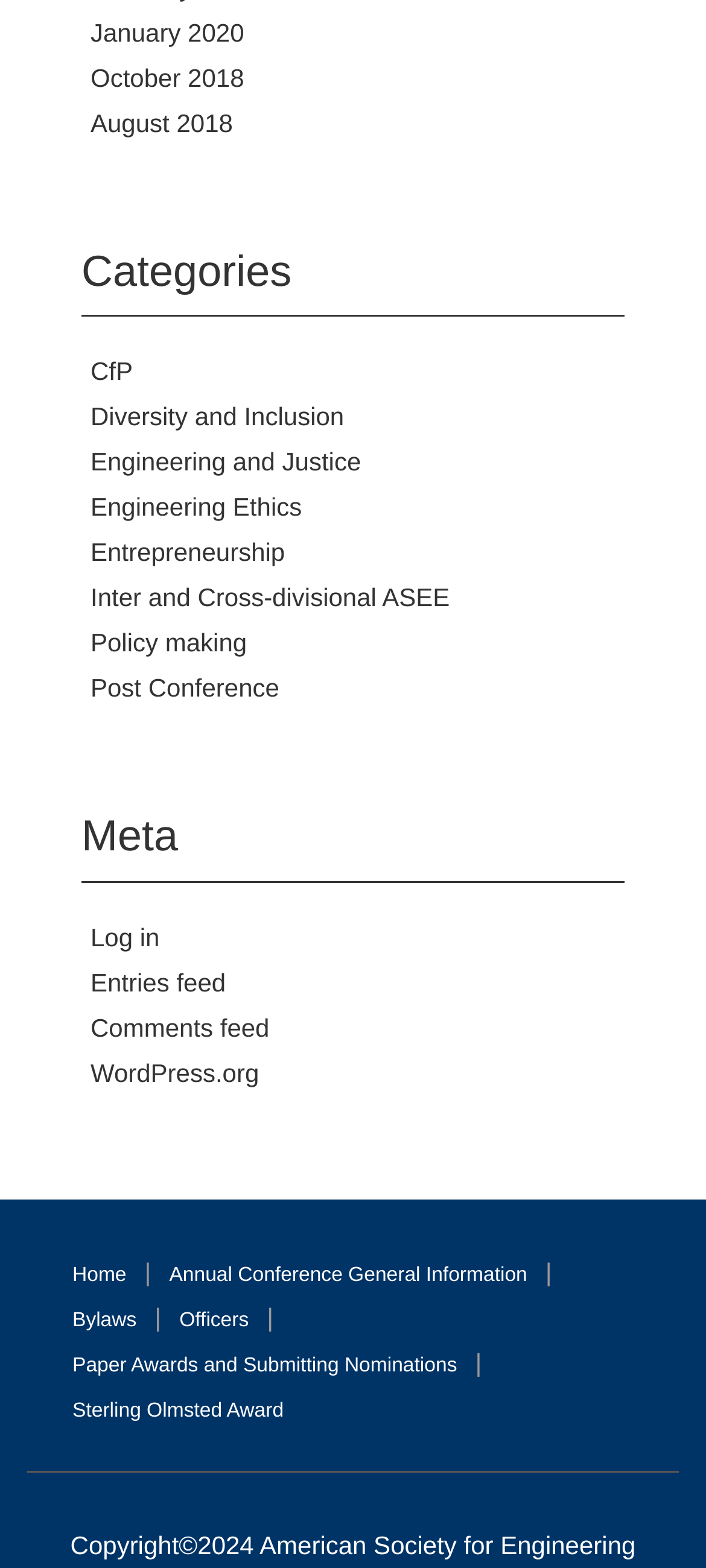Please predict the bounding box coordinates (top-left x, top-left y, bottom-right x, bottom-right y) for the UI element in the screenshot that fits the description: Paper Awards and Submitting Nominations

[0.103, 0.864, 0.647, 0.878]